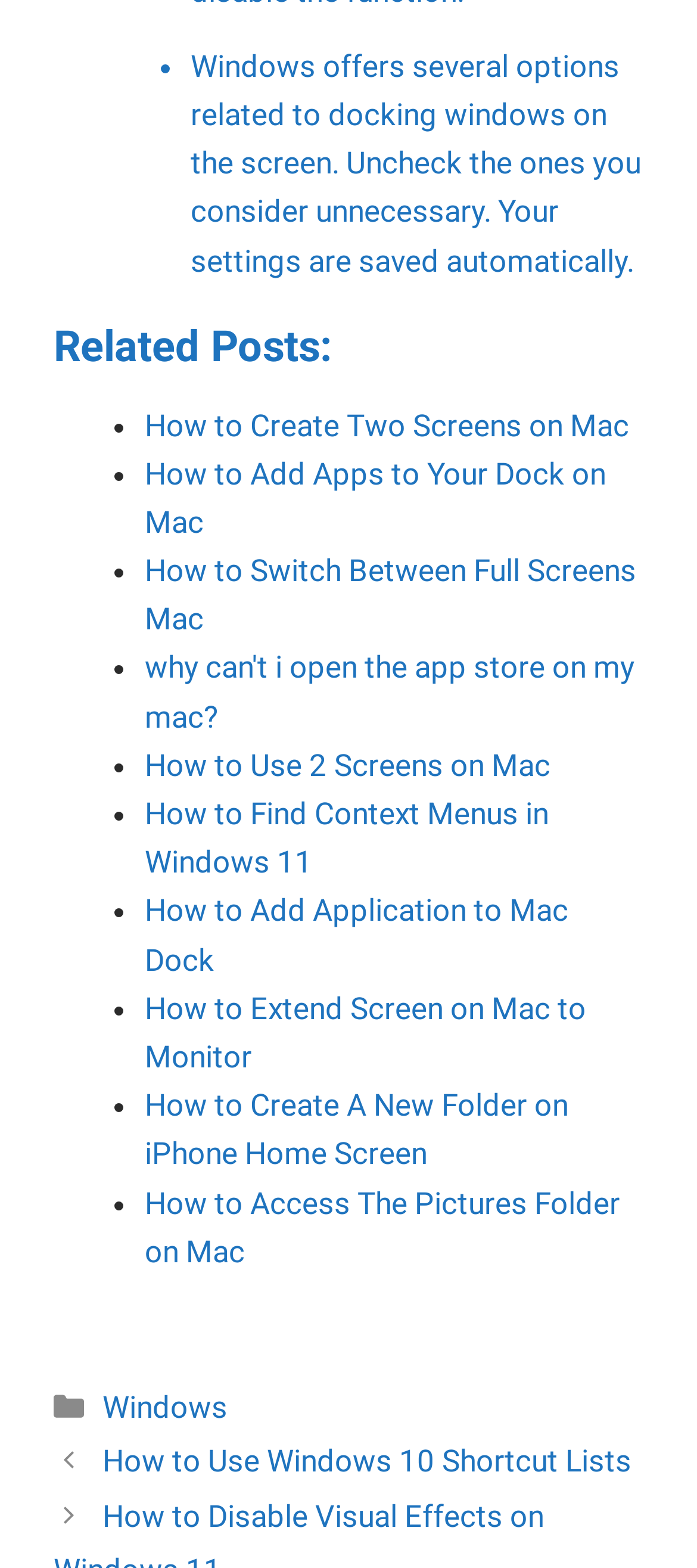Determine the bounding box coordinates for the area you should click to complete the following instruction: "Click on 'How to Create Two Screens on Mac'".

[0.208, 0.259, 0.903, 0.282]